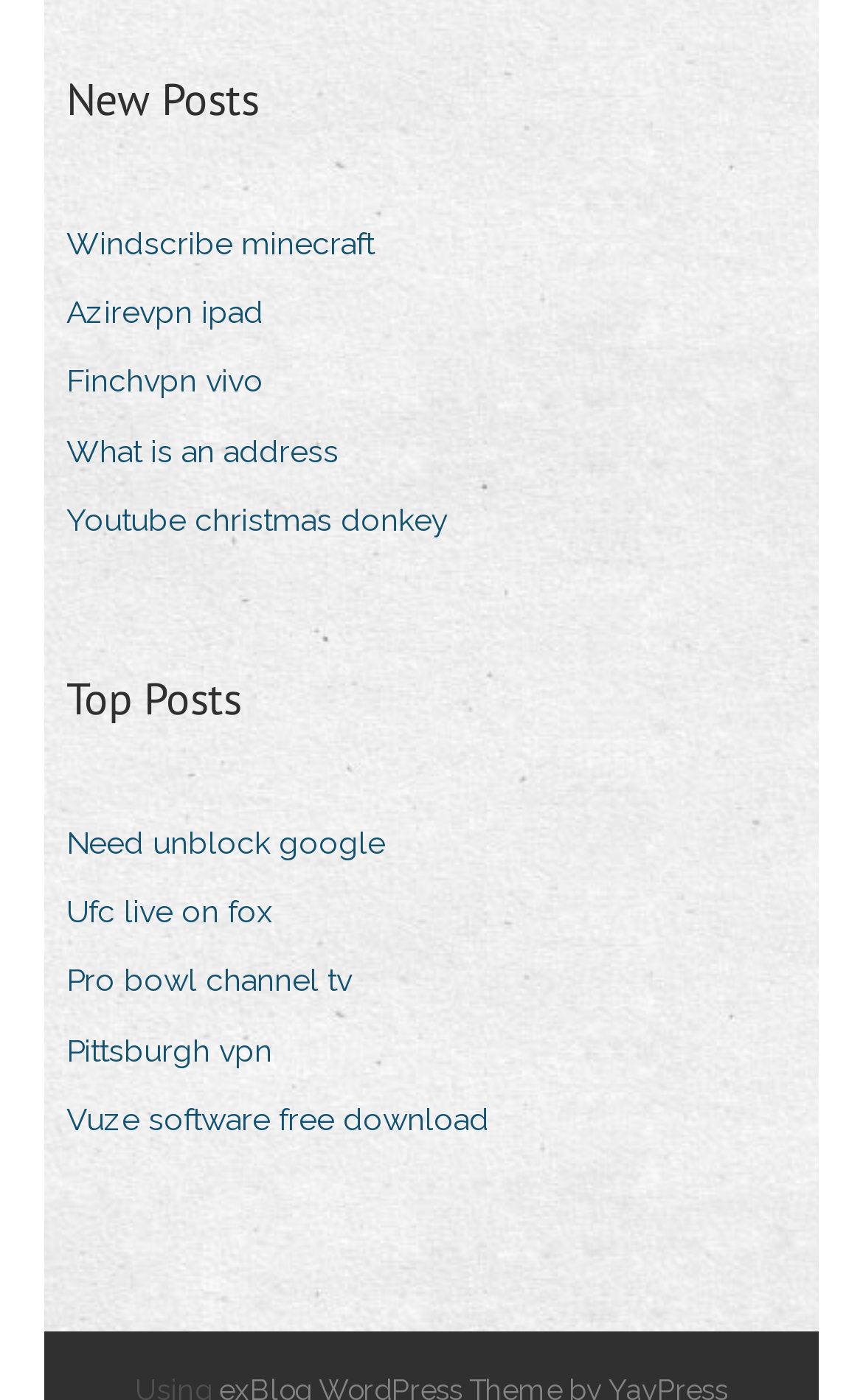What is the second link under 'Top Posts'?
Give a one-word or short-phrase answer derived from the screenshot.

Ufc live on fox